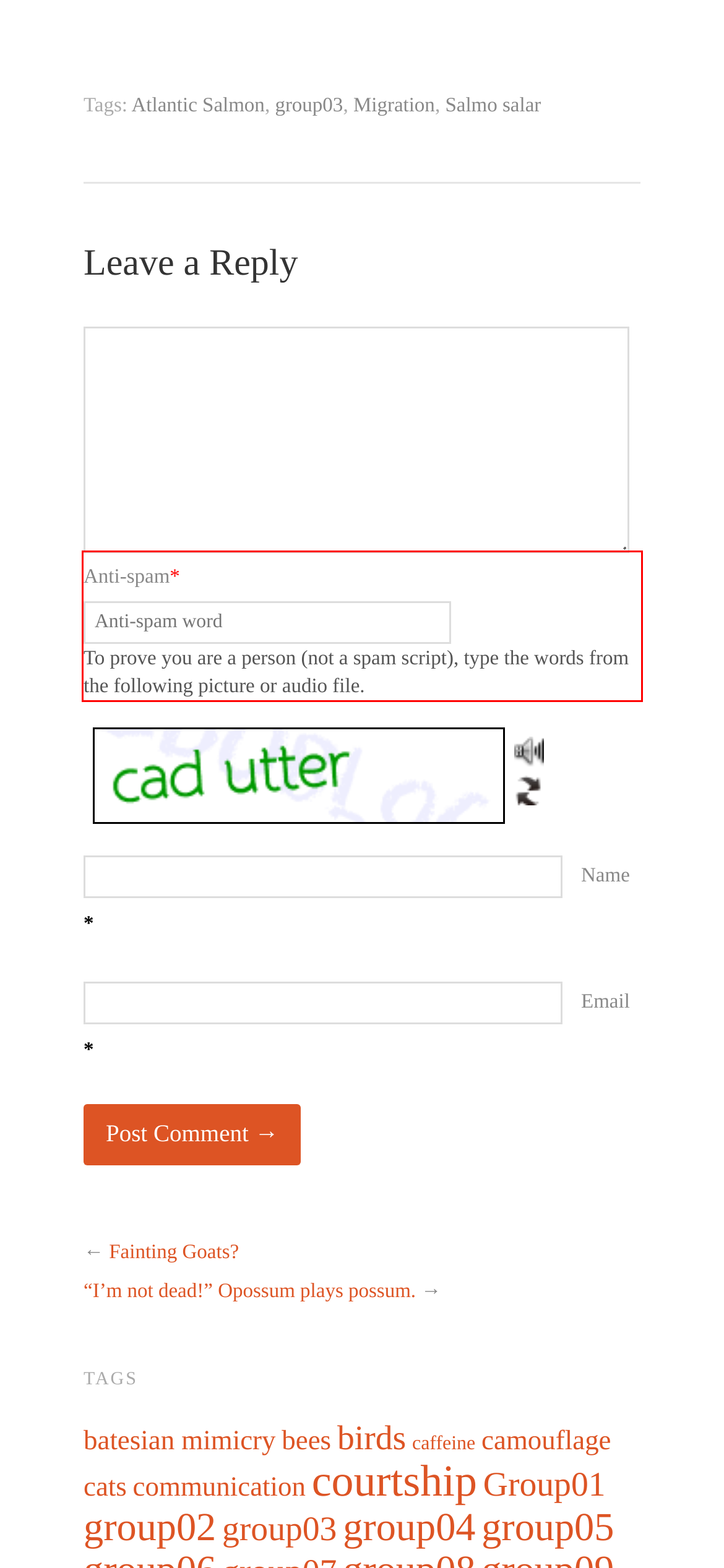You are given a webpage screenshot with a red bounding box around a UI element. Extract and generate the text inside this red bounding box.

Anti-spam* To prove you are a person (not a spam script), type the words from the following picture or audio file.